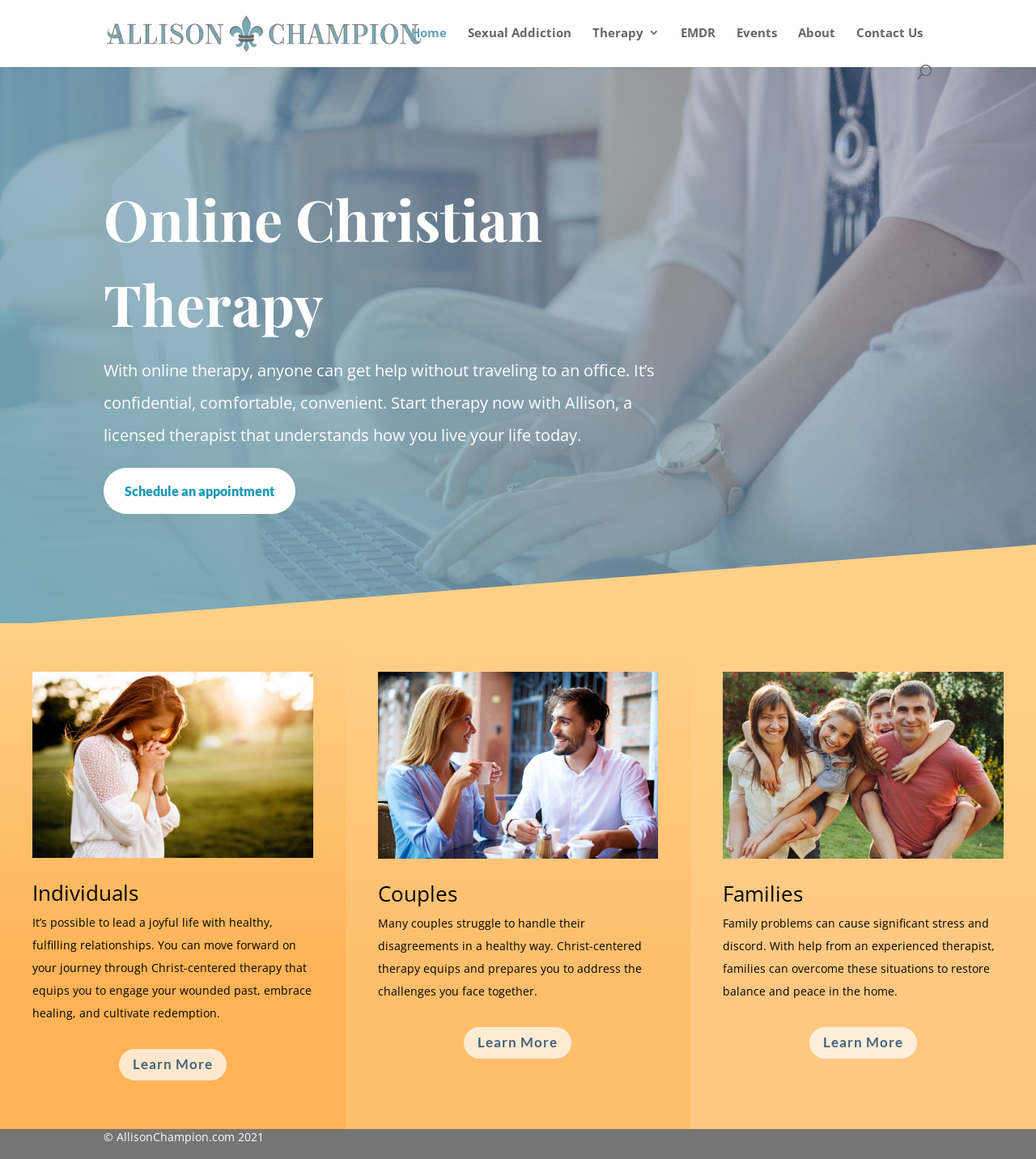Identify the bounding box of the HTML element described as: "Schedule an appointment".

[0.1, 0.404, 0.285, 0.443]